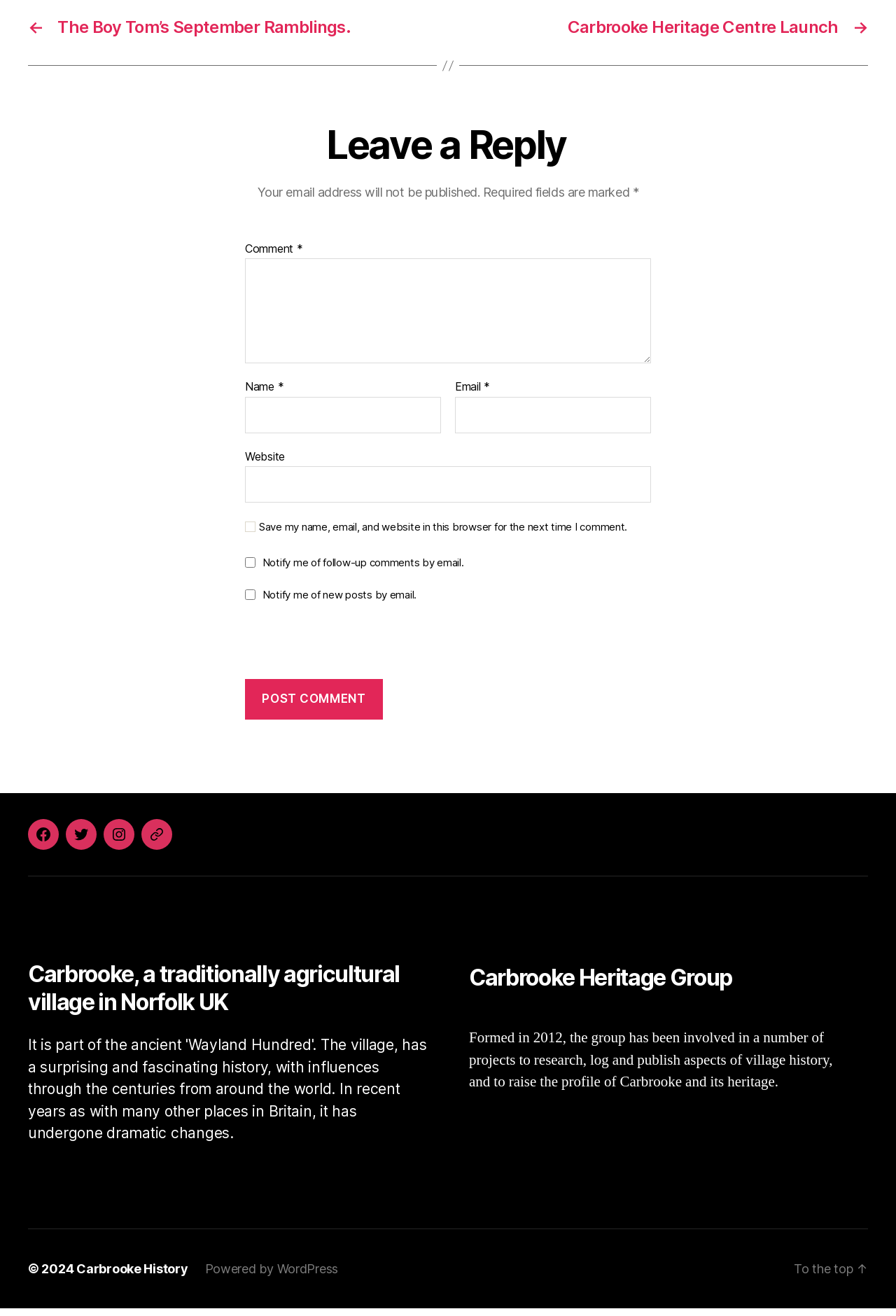Find the bounding box coordinates of the clickable area required to complete the following action: "Click Register Vacancies".

None